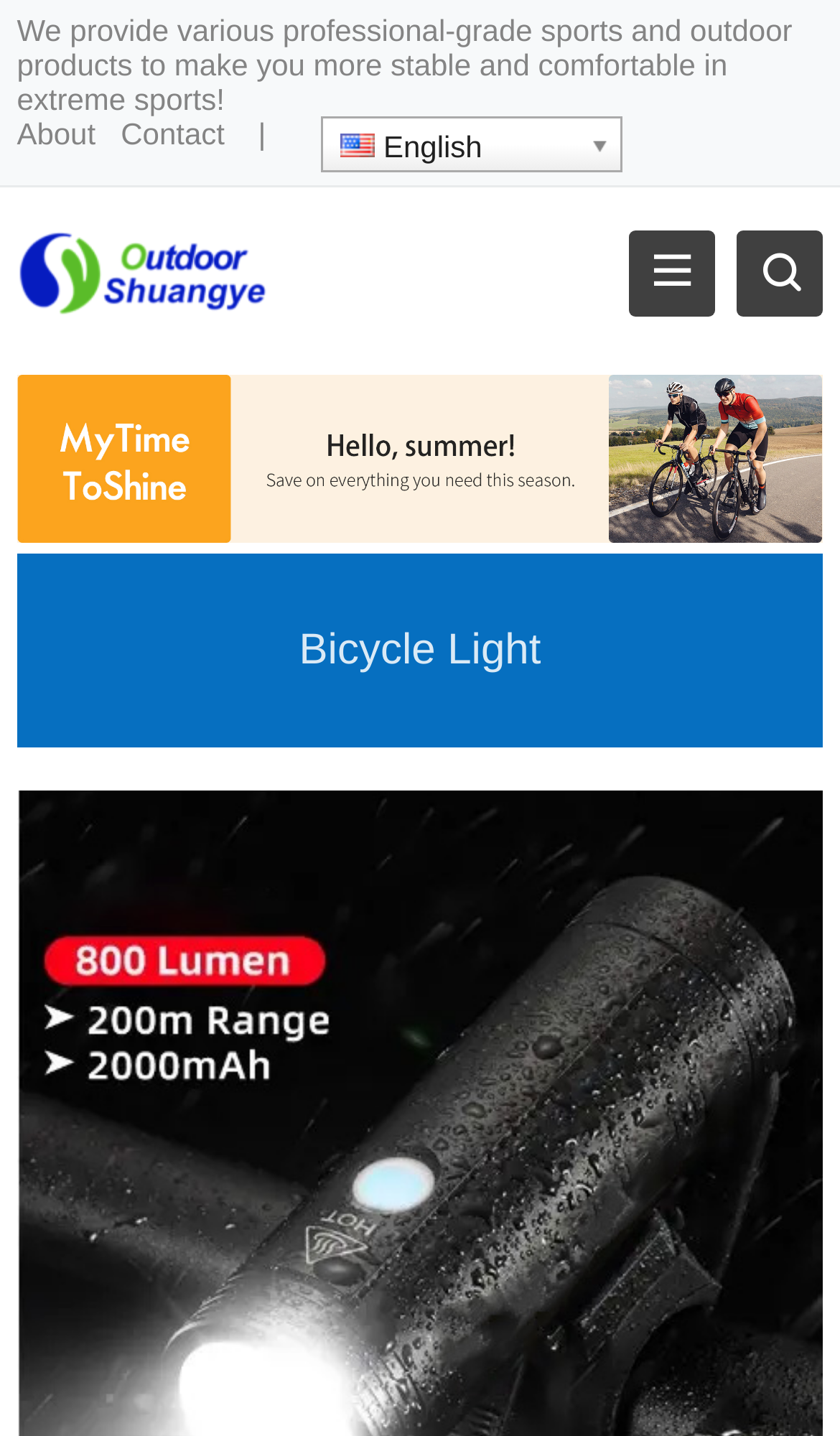What is the product category?
Based on the image, answer the question with a single word or brief phrase.

Bicycle Light